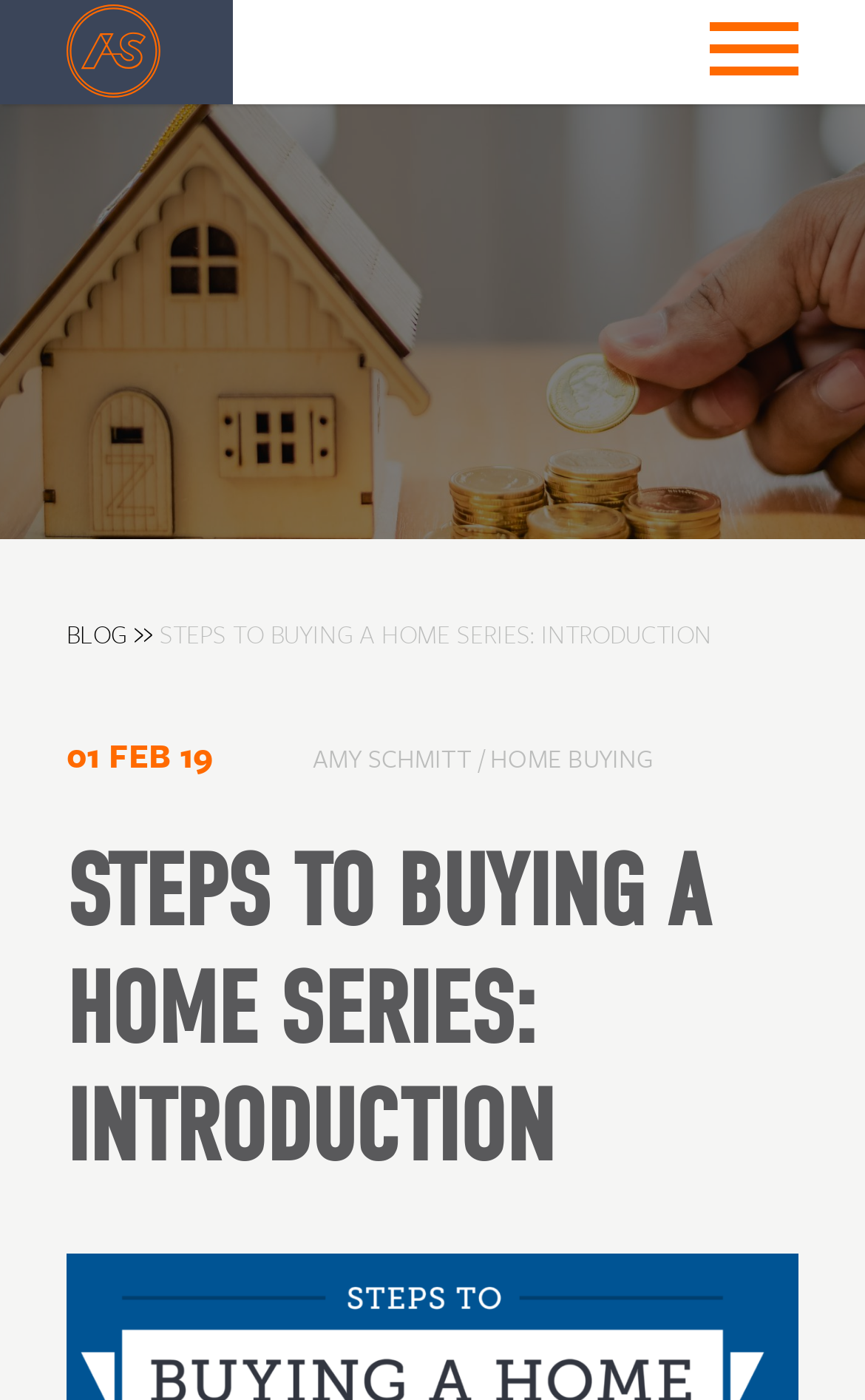Reply to the question with a single word or phrase:
What is the date of the blog post?

01 FEB 19